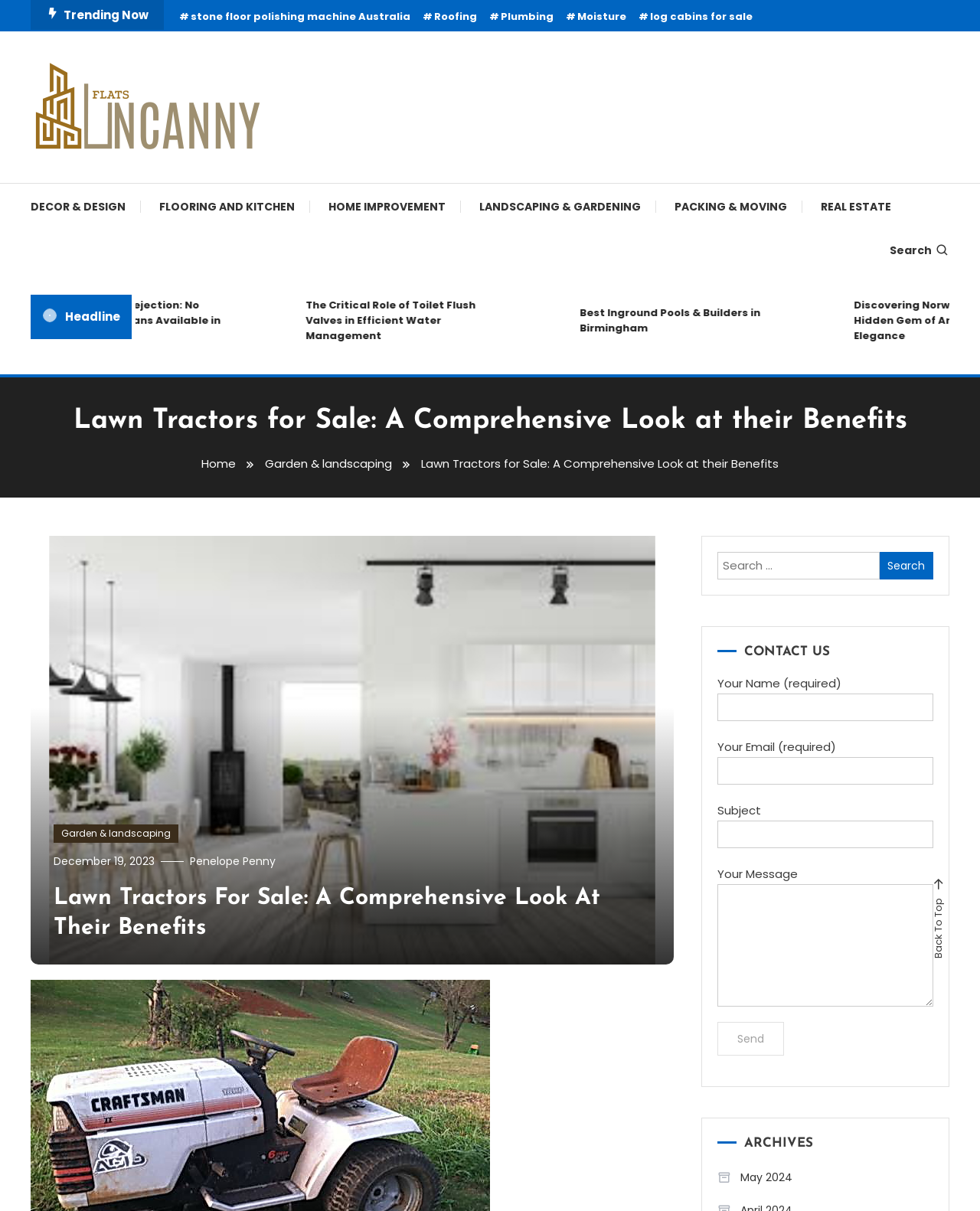Your task is to extract the text of the main heading from the webpage.

Lawn Tractors for Sale: A Comprehensive Look at their Benefits